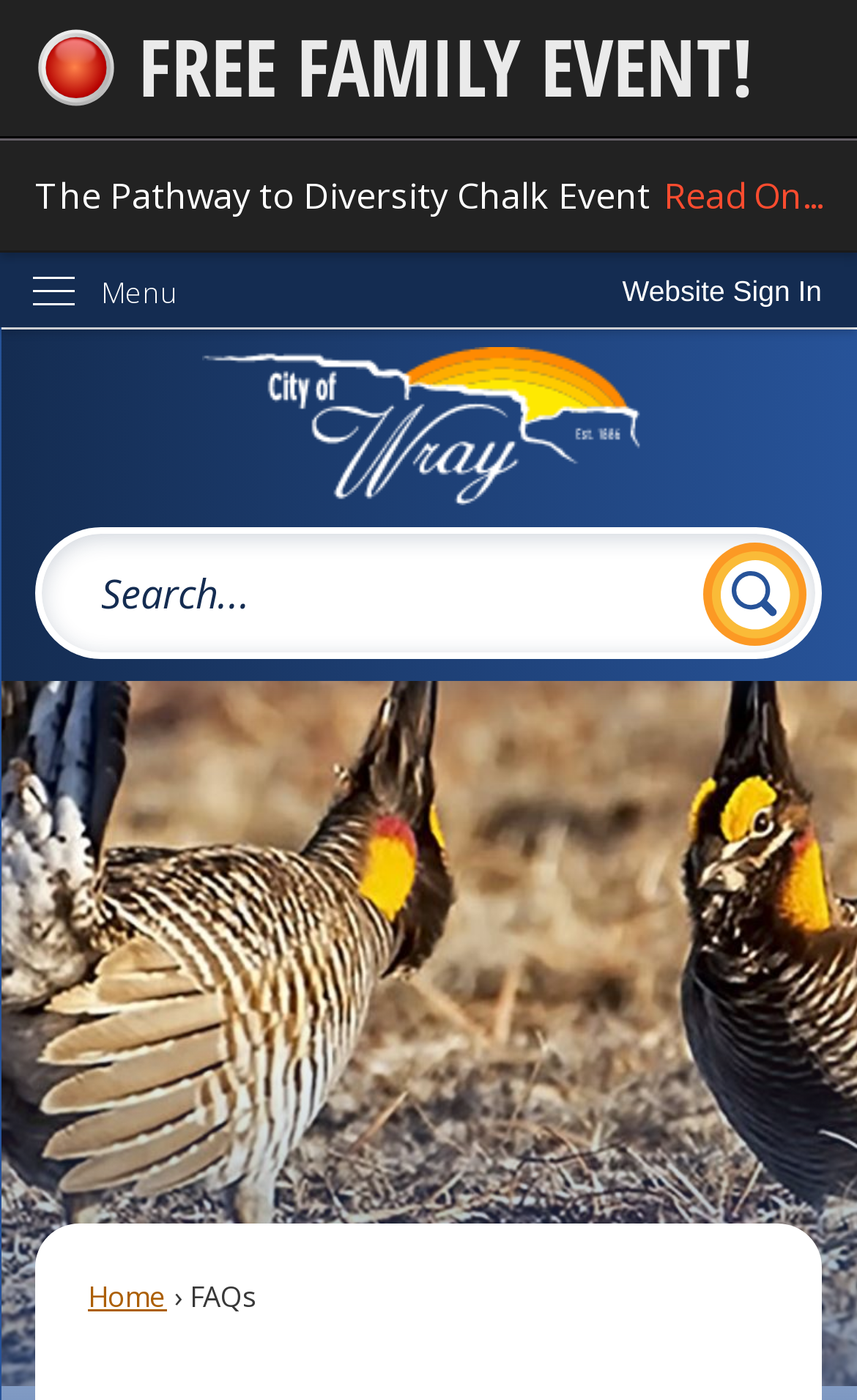Locate the UI element described by FREE Family Event! in the provided webpage screenshot. Return the bounding box coordinates in the format (top-left x, top-left y, bottom-right x, bottom-right y), ensuring all values are between 0 and 1.

[0.0, 0.0, 1.0, 0.099]